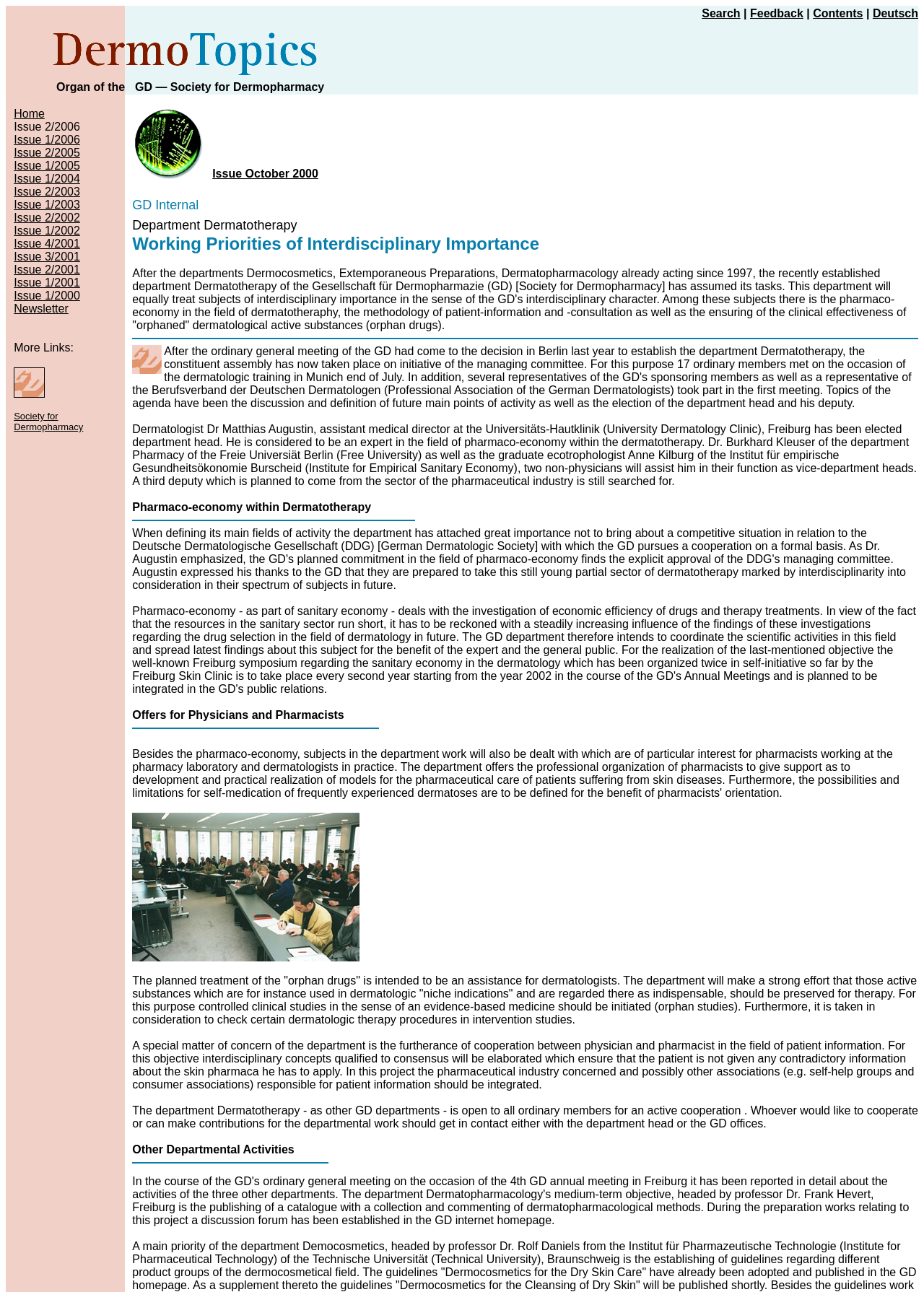Using the description "Service & Maintenance", locate and provide the bounding box of the UI element.

None